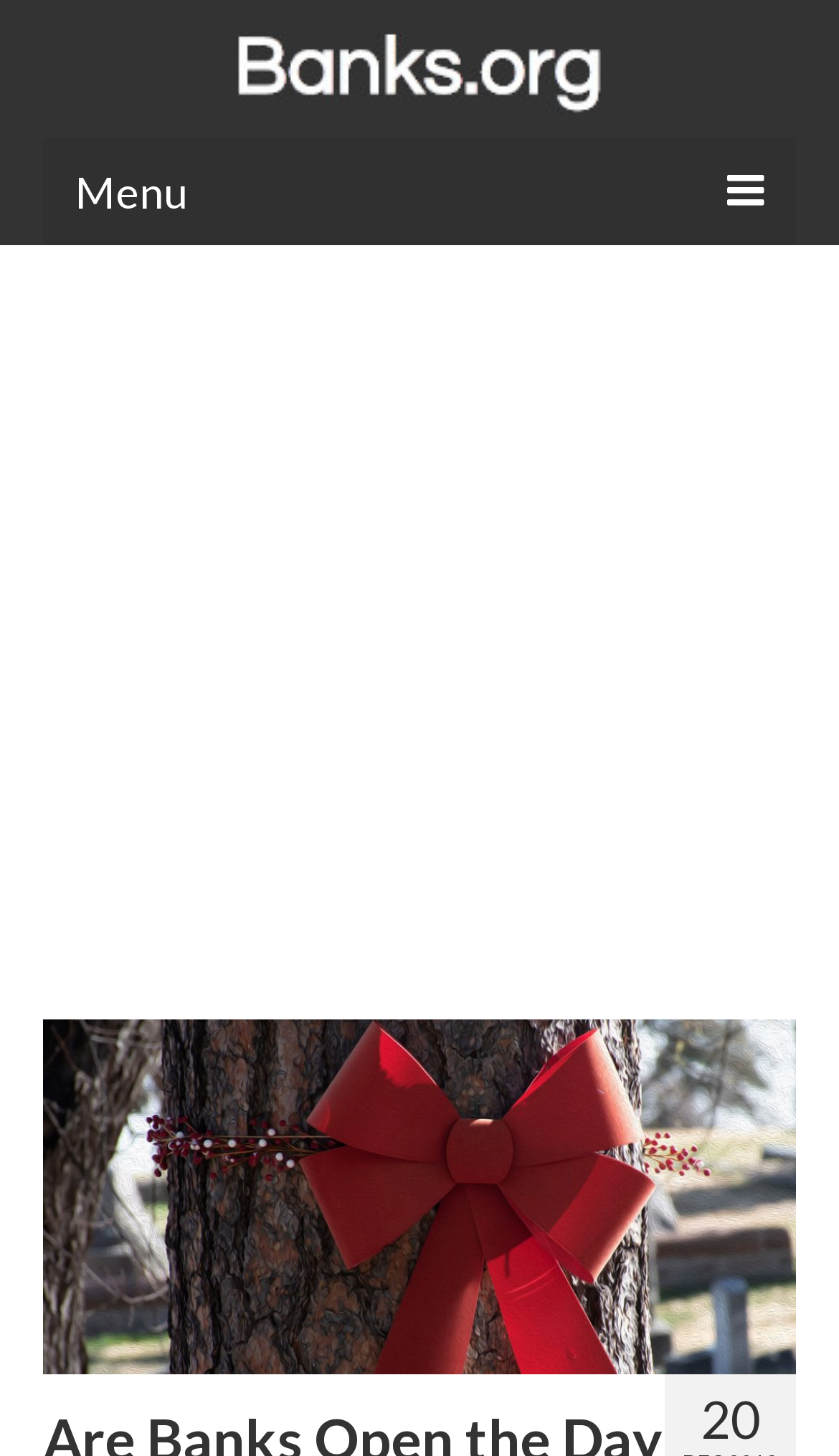Please predict the bounding box coordinates (top-left x, top-left y, bottom-right x, bottom-right y) for the UI element in the screenshot that fits the description: aria-label="Advertisement" name="aswift_1" title="Advertisement"

[0.0, 0.183, 1.0, 0.663]